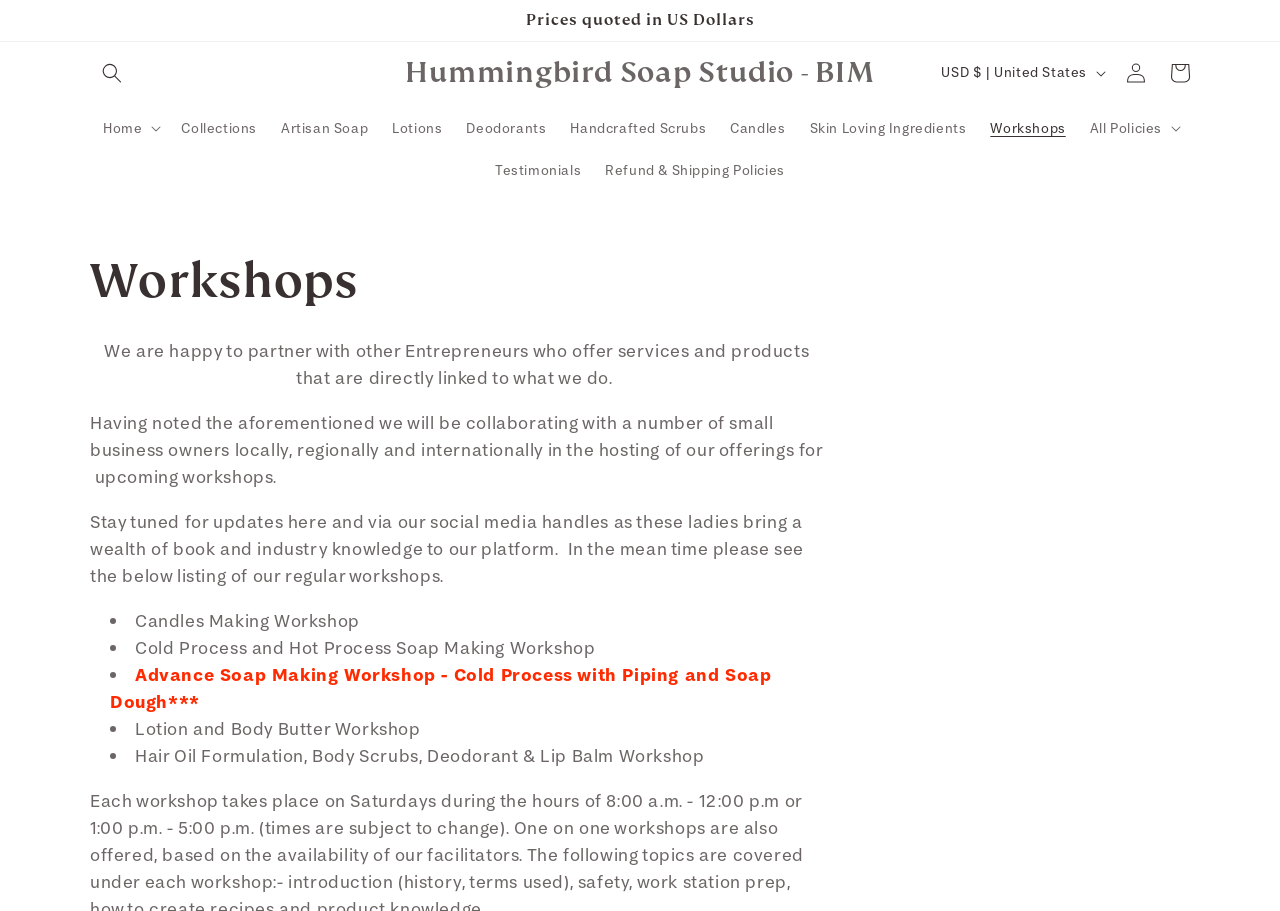What is the purpose of the 'Collaborating with' text?
Look at the image and respond with a one-word or short phrase answer.

To announce partnerships